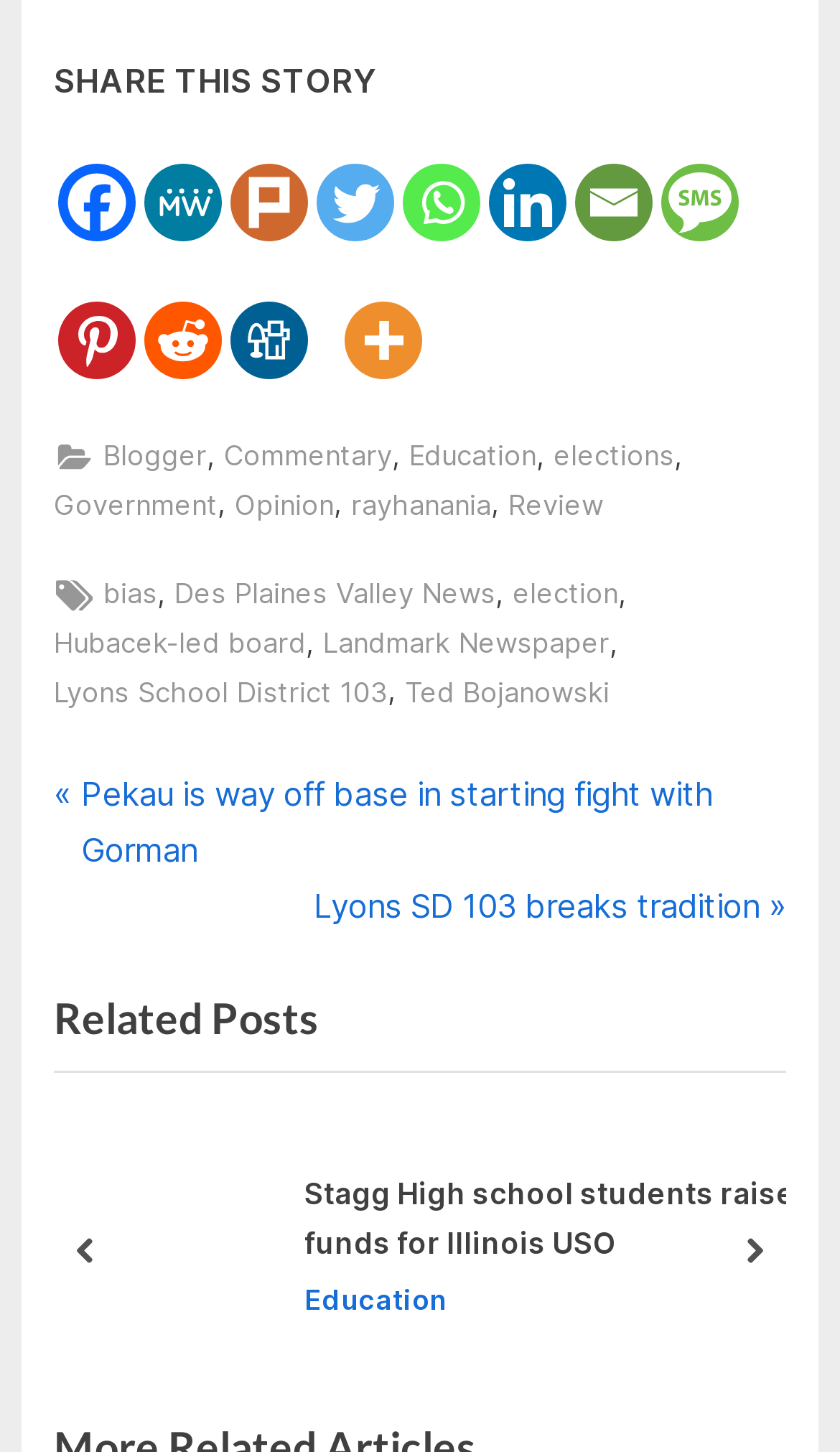Given the element description "Des Plaines Valley News", identify the bounding box of the corresponding UI element.

[0.208, 0.394, 0.59, 0.427]